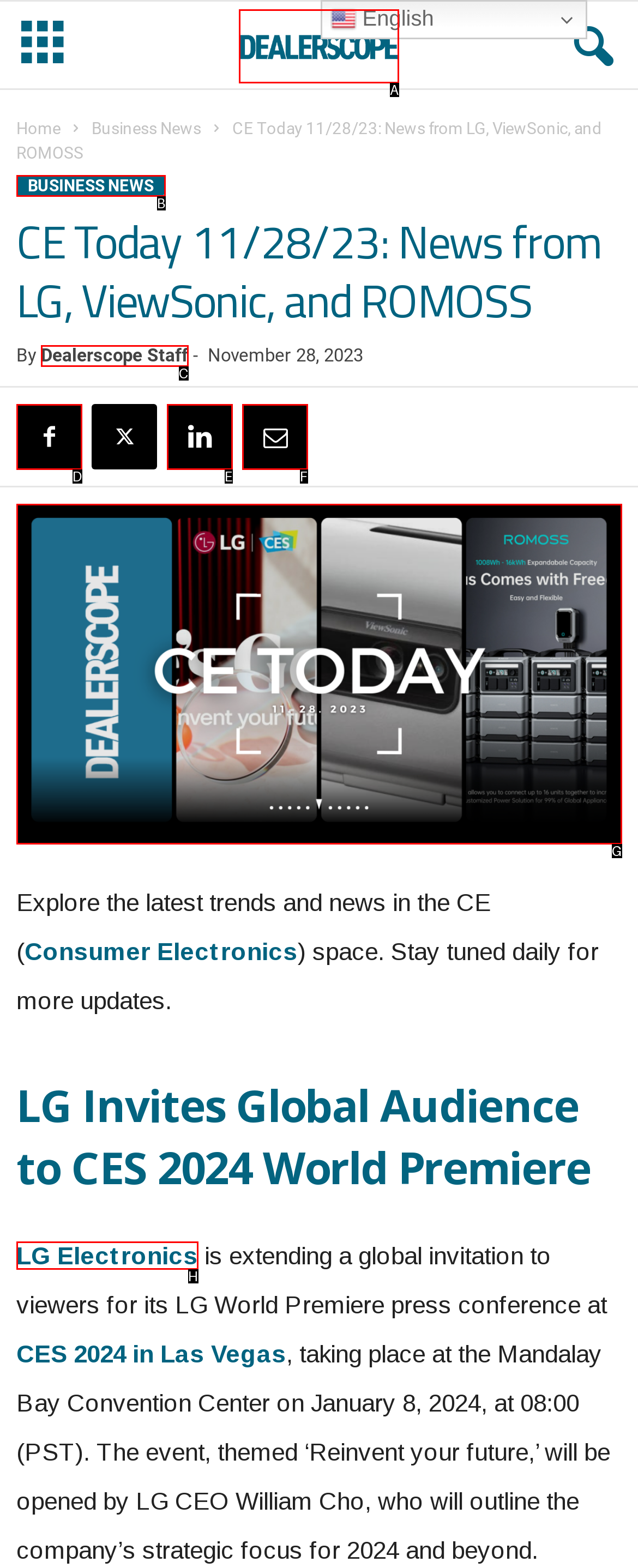Select the HTML element that needs to be clicked to carry out the task: View the image from Dealerscope
Provide the letter of the correct option.

A